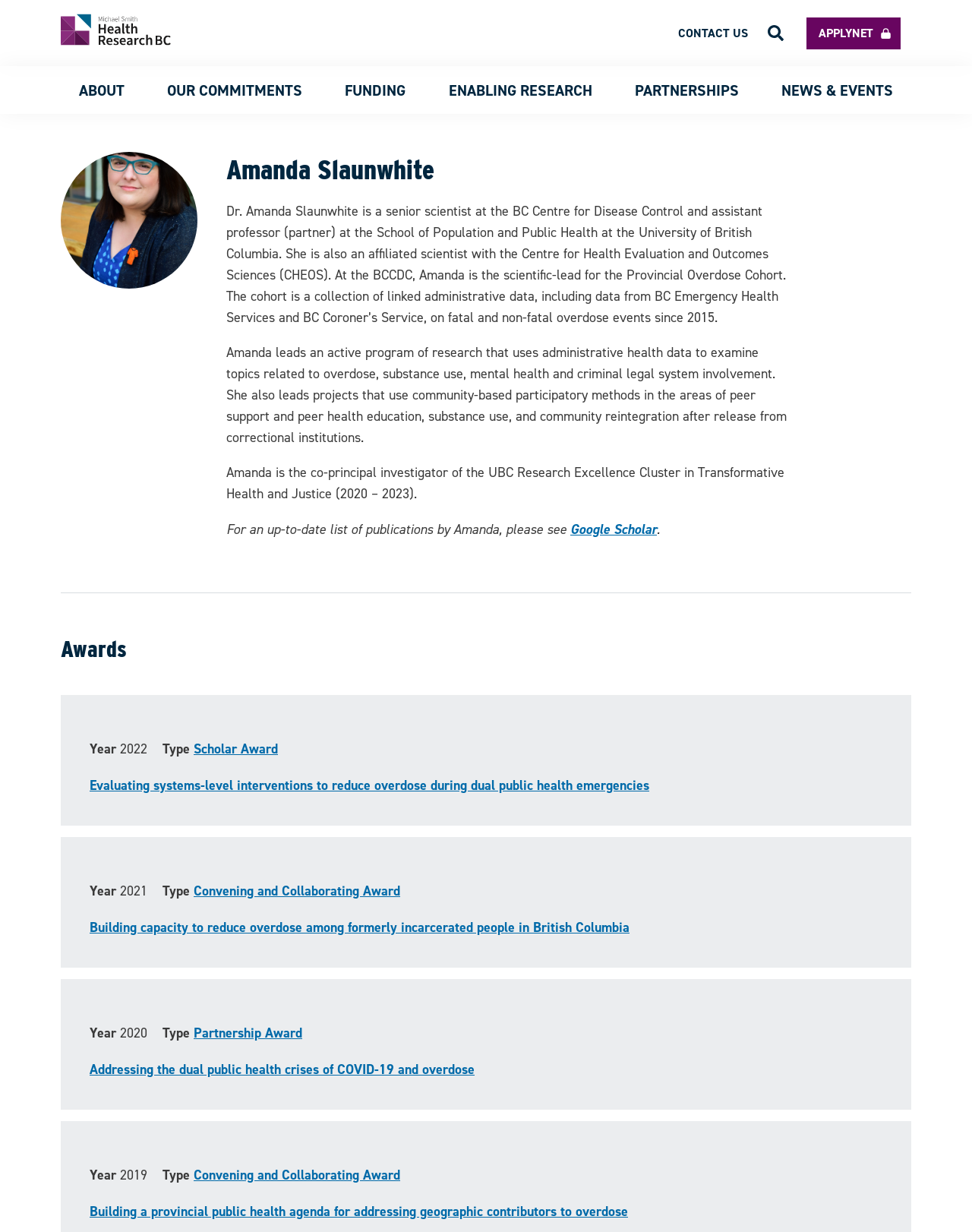Describe all the key features of the webpage in detail.

The webpage is about Amanda Slaunwhite, a health researcher, and her profile at Health Research BC. At the top left, there is a small image and a link. On the top right, there are several links, including "APPLYNET" and "CONTACT US", as well as a button with an image. 

Below the top section, there are six main navigation links: "ABOUT", "OUR COMMITMENTS", "FUNDING", "ENABLING RESEARCH", "PARTNERSHIPS", and "NEWS & EVENTS". 

The main content of the page is divided into two sections. On the left, there is a large image, and on the right, there is a heading "Amanda Slaunwhite" followed by three paragraphs of text describing her background, research, and projects. 

Below the main content, there is a section titled "Awards" with a list of four awards, each with a year, type, and description. The awards are listed in reverse chronological order, with the most recent one at the top. Each award has a link to more information.